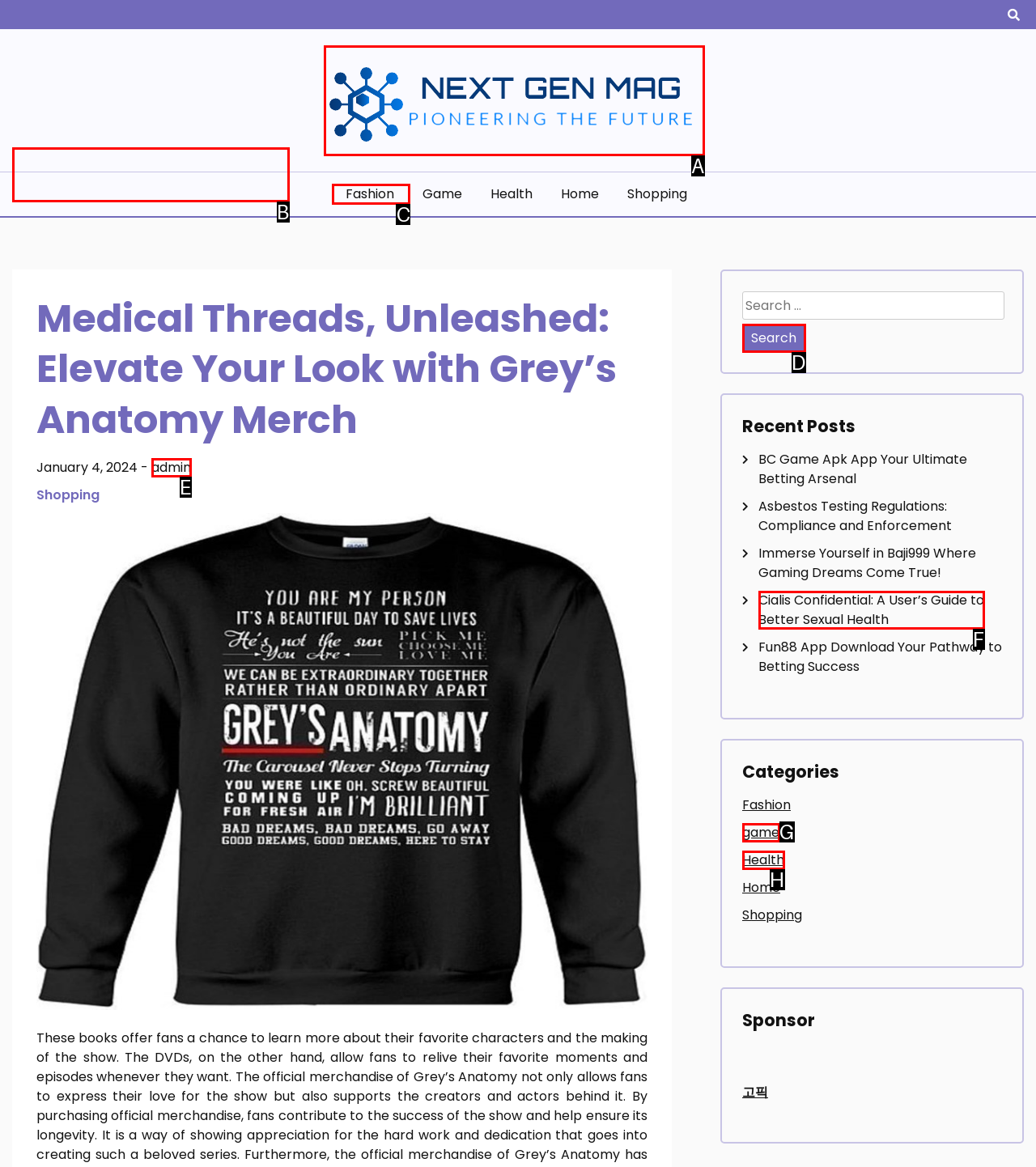Identify the appropriate choice to fulfill this task: Browse the Fashion category
Respond with the letter corresponding to the correct option.

C